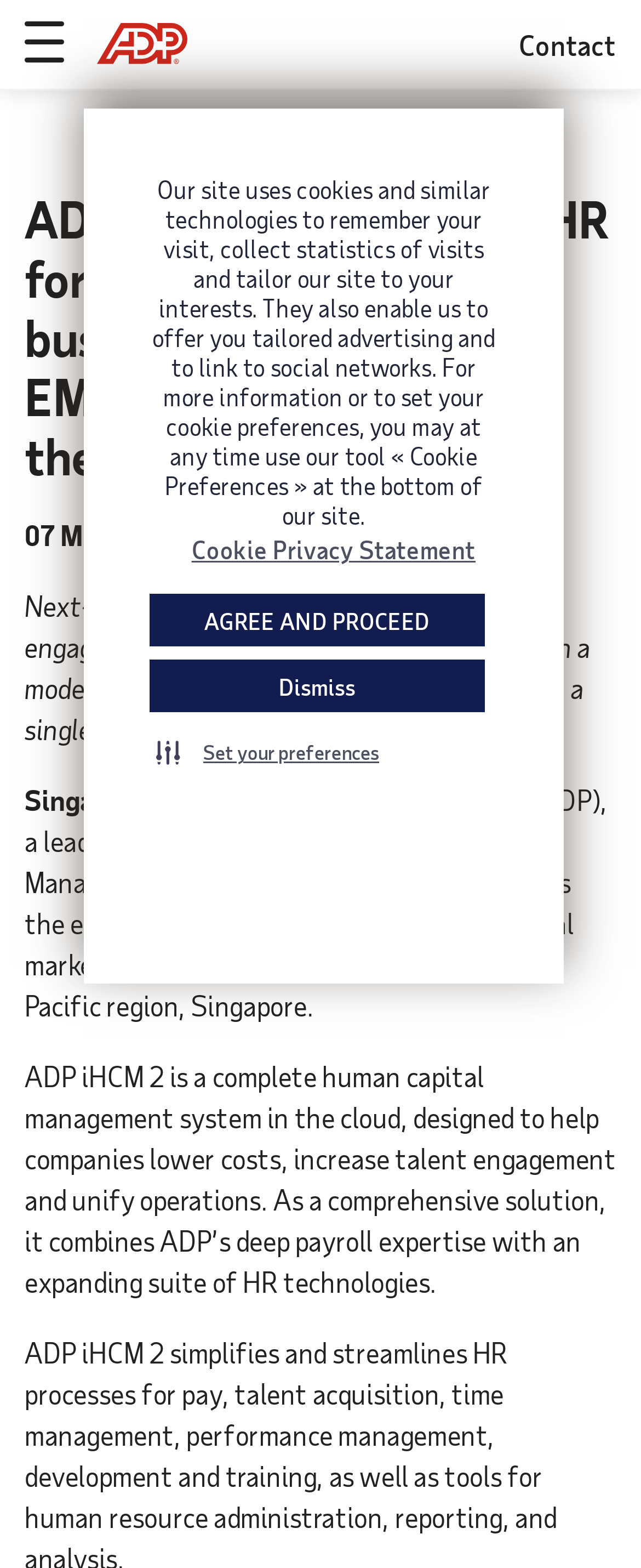Respond to the question with just a single word or phrase: 
Where is the company launching ADP iHCM 2?

Singapore